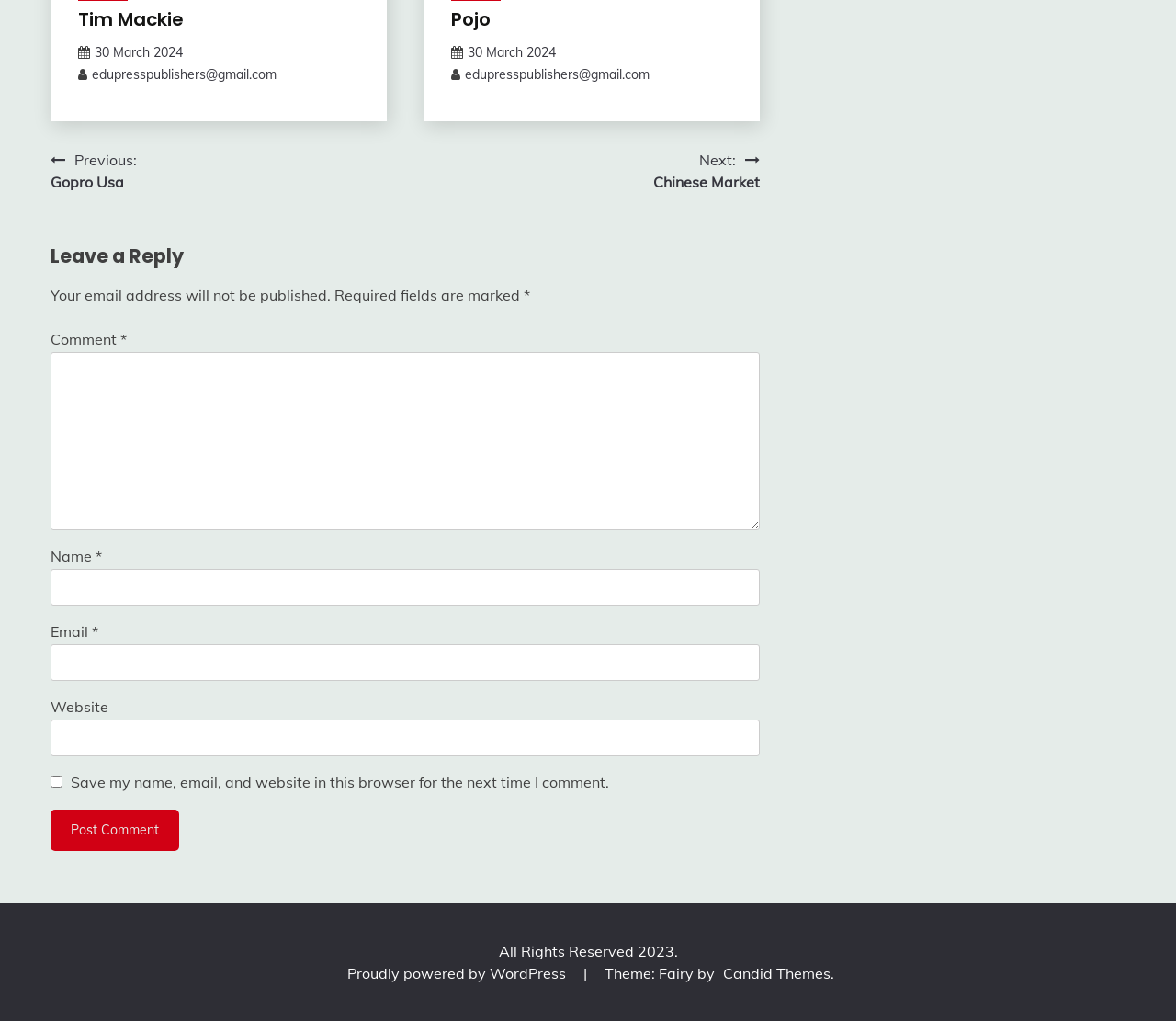What is the theme of the website?
Use the information from the image to give a detailed answer to the question.

The theme of the website is Fairy, which is proudly powered by WordPress, as mentioned at the bottom of the webpage.